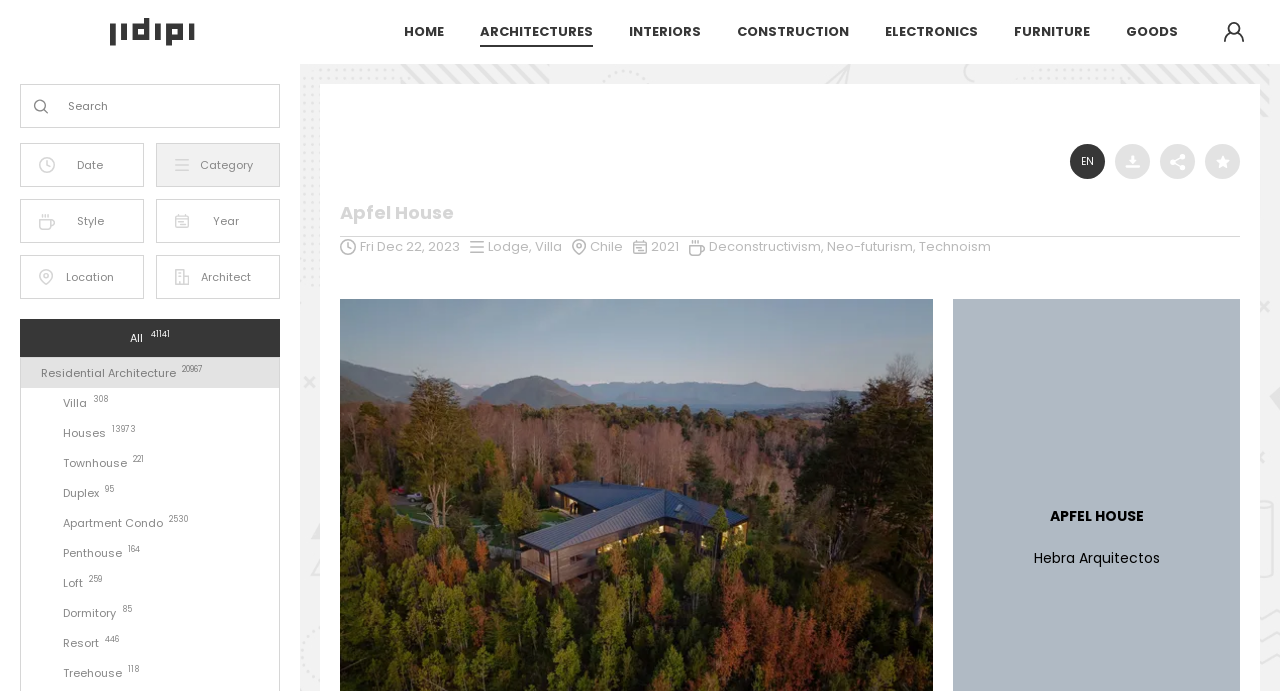How many tabs are in the tablist?
Refer to the image and answer the question using a single word or phrase.

5